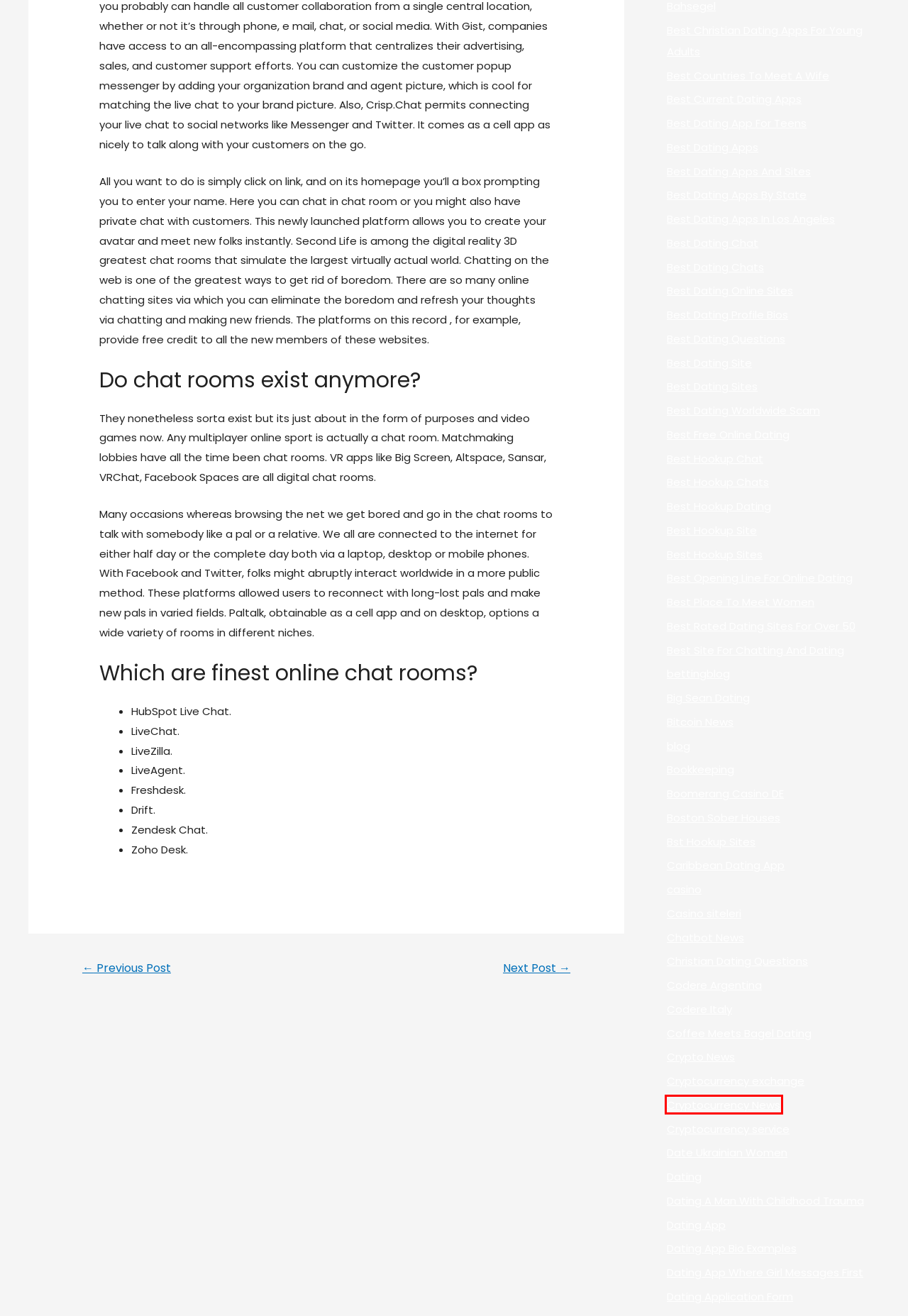Using the screenshot of a webpage with a red bounding box, pick the webpage description that most accurately represents the new webpage after the element inside the red box is clicked. Here are the candidates:
A. Cryptocurrency service – Raymond Tiah Division
B. Best Free Online Dating – Raymond Tiah Division
C. Cryptocurrency News – Raymond Tiah Division
D. Best Hookup Site – Raymond Tiah Division
E. Dating Application Form – Raymond Tiah Division
F. Best Site For Chatting And Dating – Raymond Tiah Division
G. Dating App – Raymond Tiah Division
H. Best Christian Dating Apps For Young Adults – Raymond Tiah Division

C